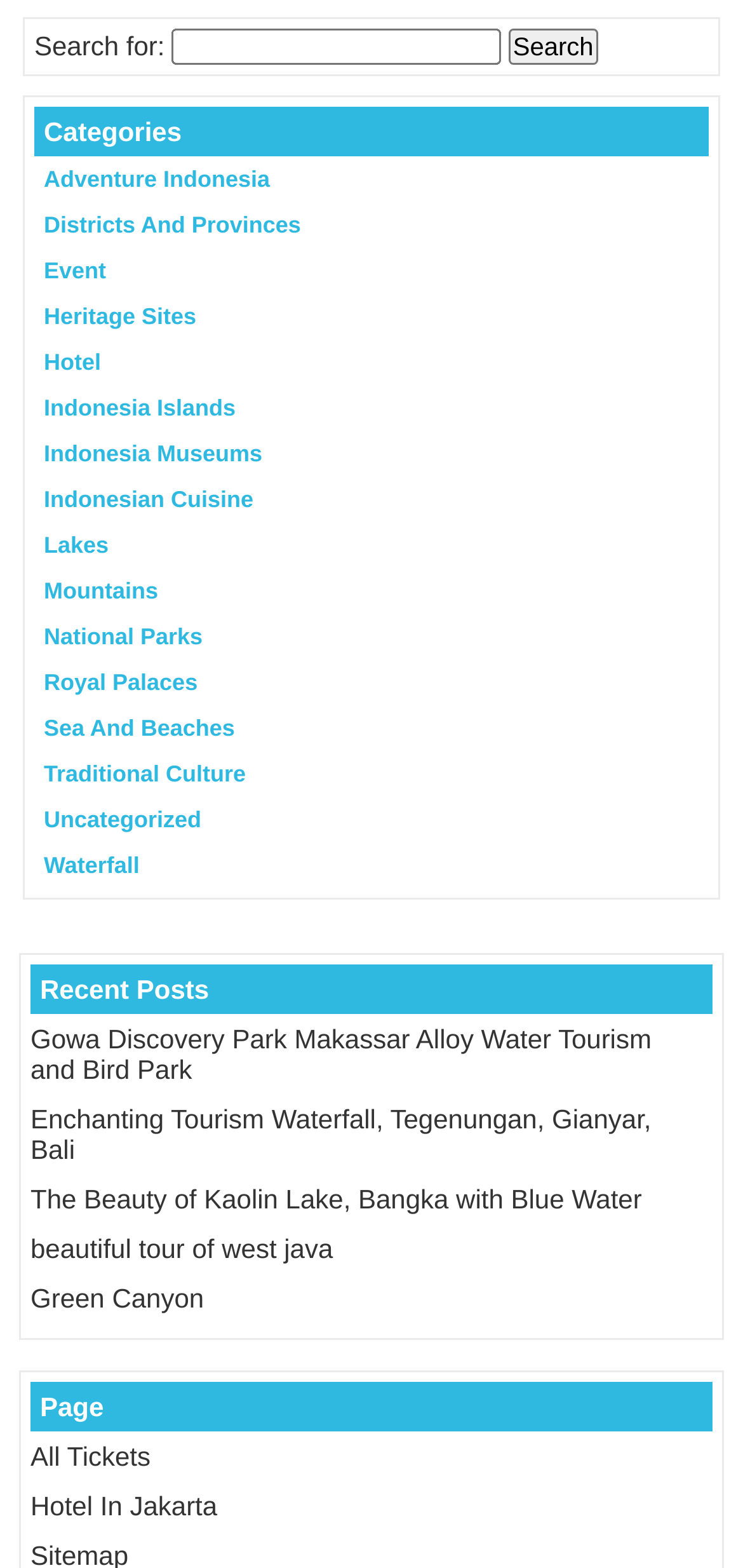Please answer the following question using a single word or phrase: 
What is the last page link?

Hotel In Jakarta